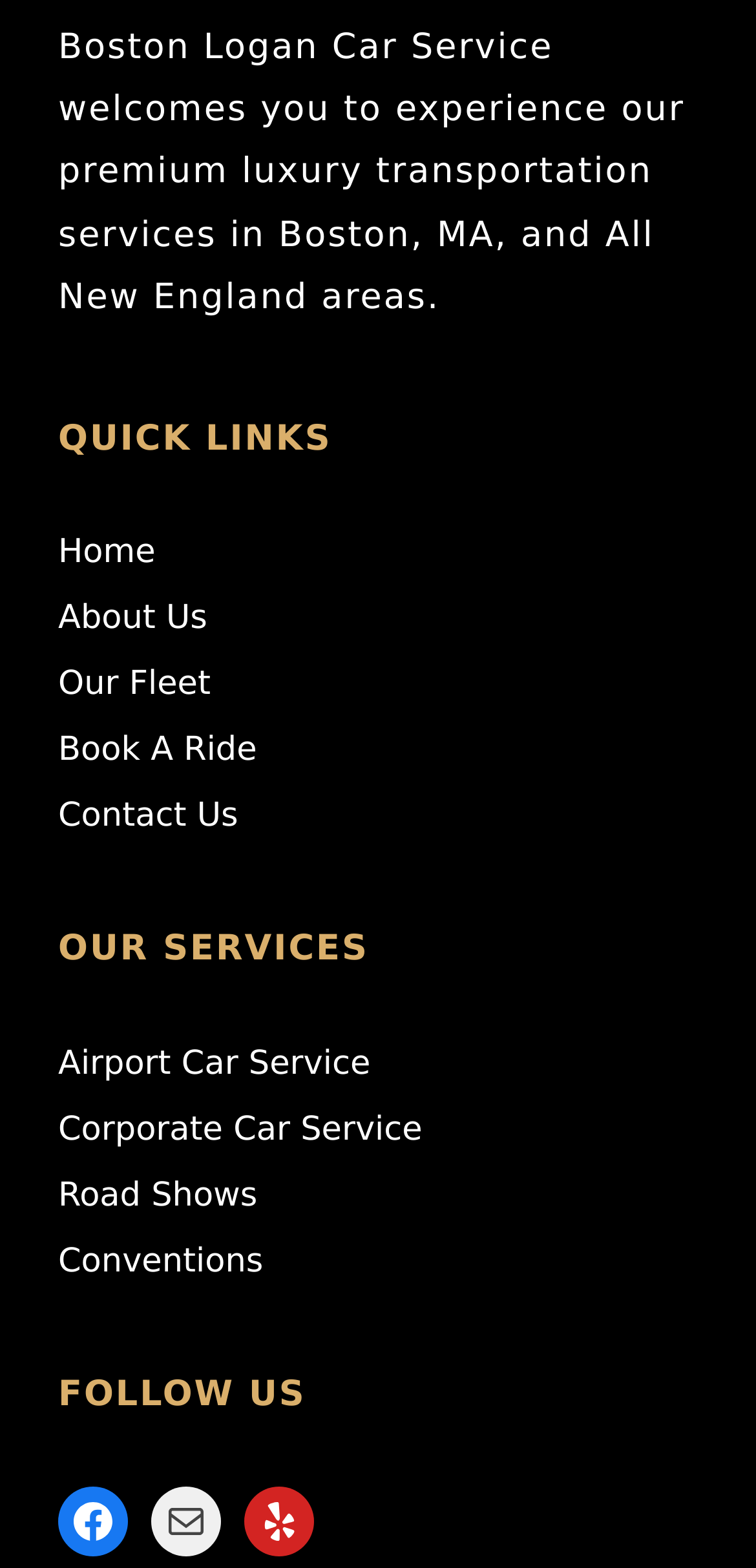What are the types of car services provided?
Refer to the image and provide a one-word or short phrase answer.

Airport, Corporate, Road Shows, Conventions